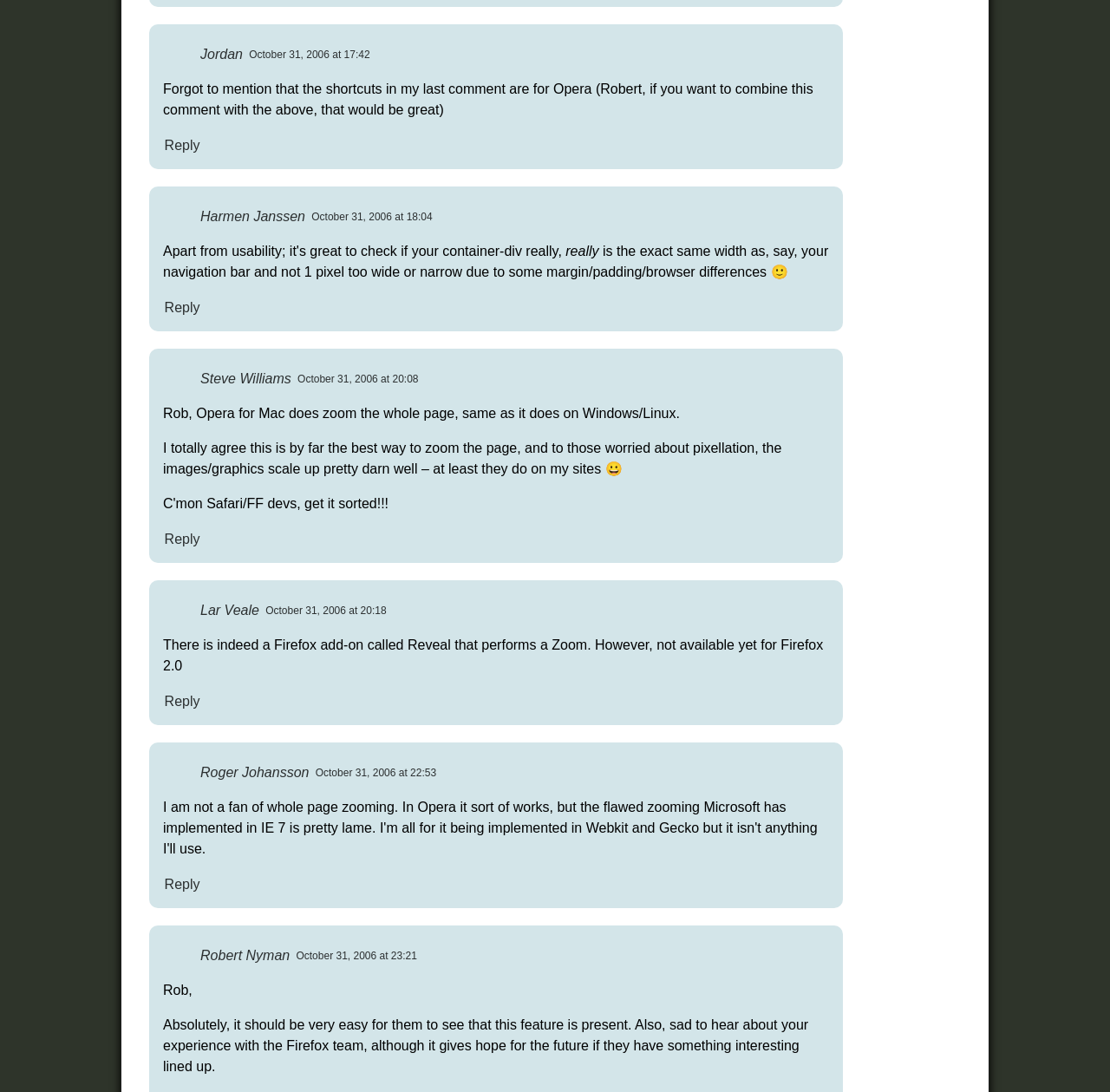How many usernames are mentioned? Using the information from the screenshot, answer with a single word or phrase.

6